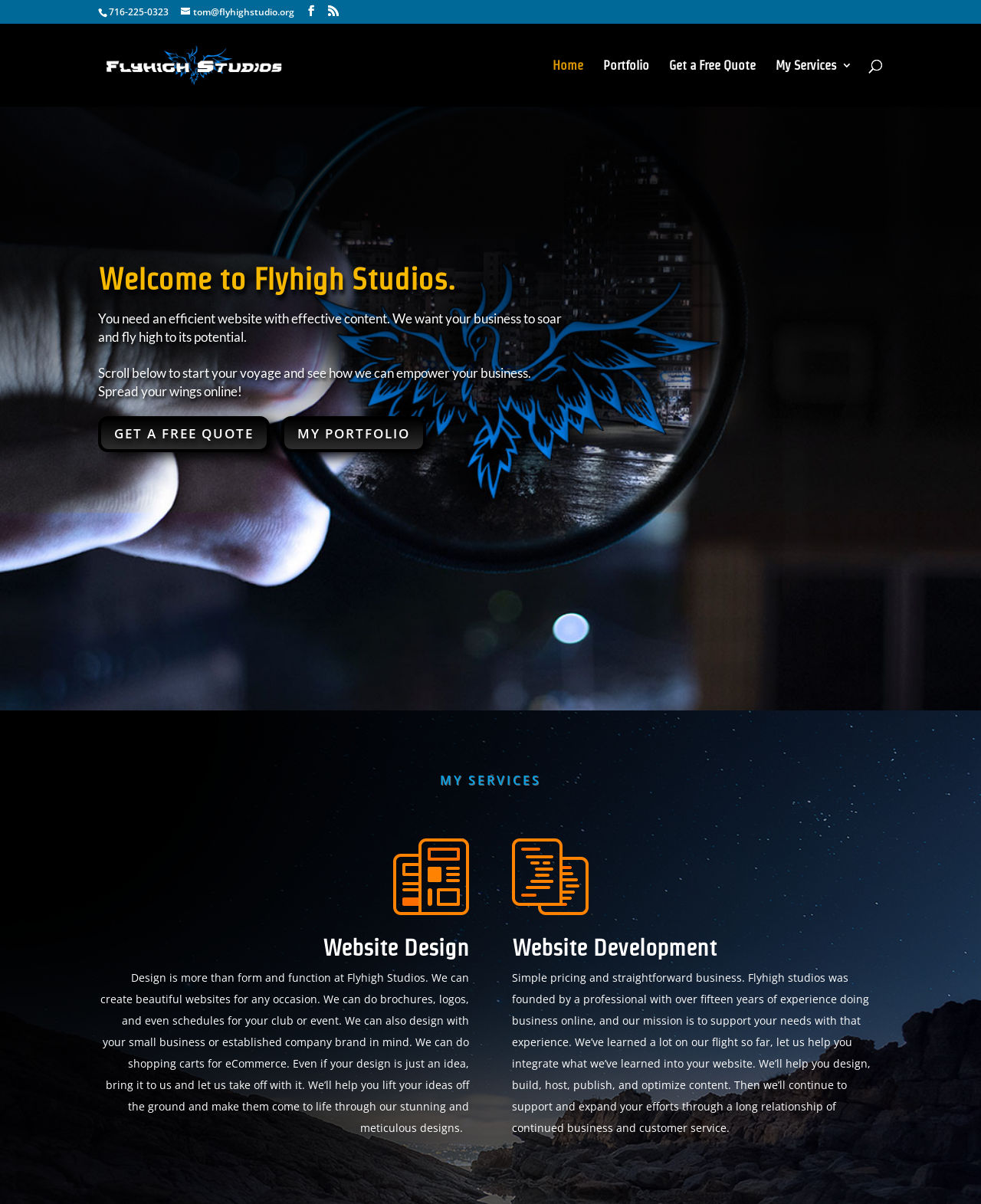Determine the bounding box coordinates of the region that needs to be clicked to achieve the task: "View the portfolio".

[0.615, 0.05, 0.662, 0.088]